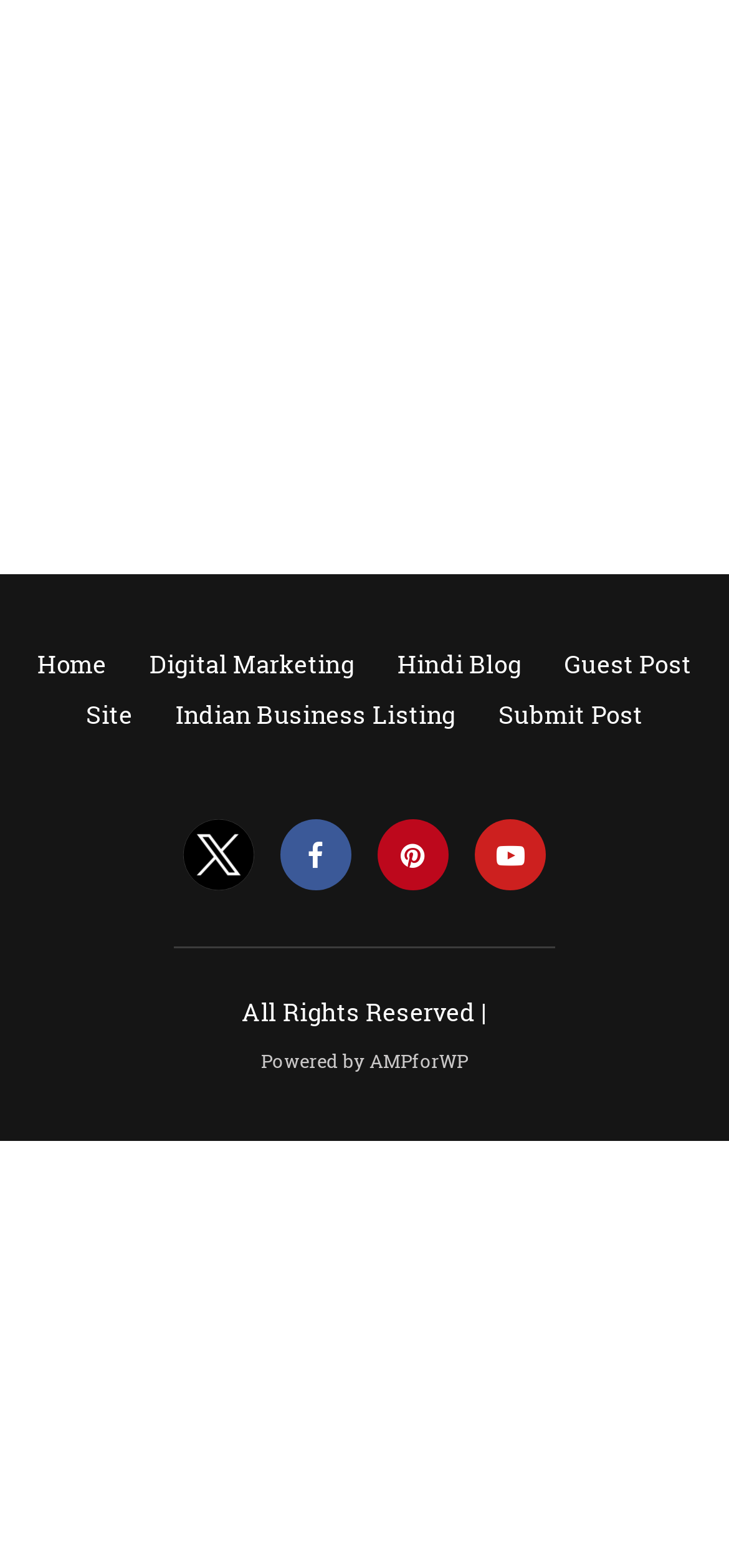What is the copyright statement?
Please use the image to provide a one-word or short phrase answer.

All Rights Reserved